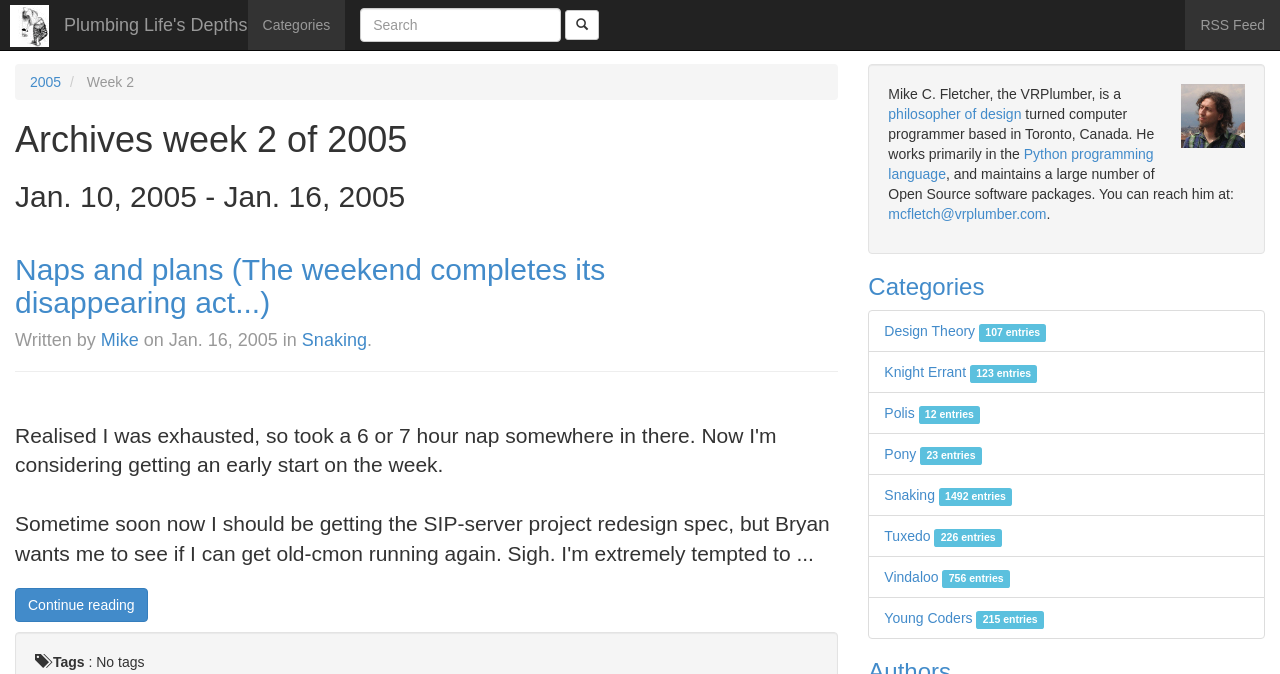Find the bounding box coordinates of the element to click in order to complete the given instruction: "Read post 'Naps and plans'."

[0.012, 0.375, 0.473, 0.473]